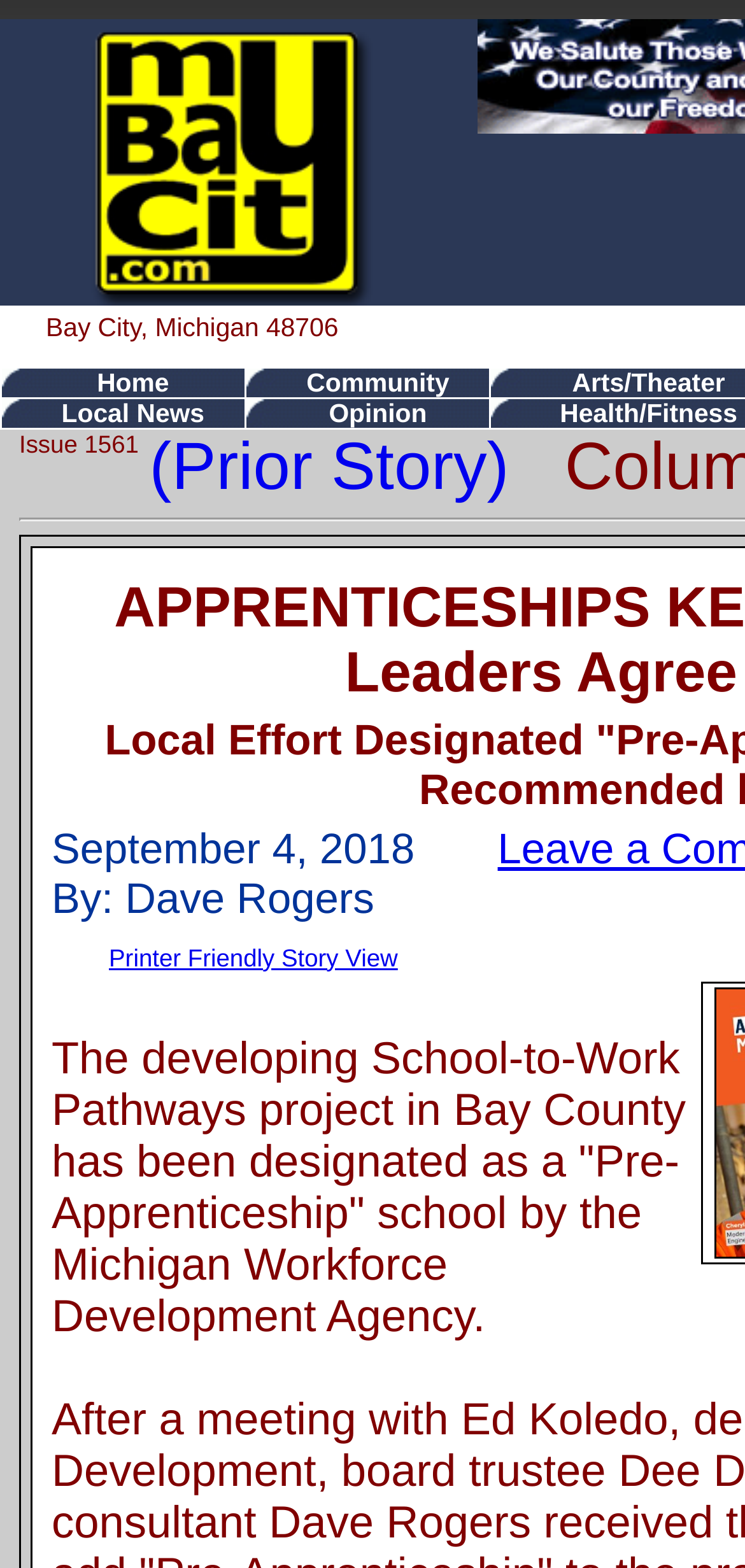Find the bounding box of the UI element described as: "Opinion". The bounding box coordinates should be given as four float values between 0 and 1, i.e., [left, top, right, bottom].

[0.416, 0.255, 0.573, 0.273]